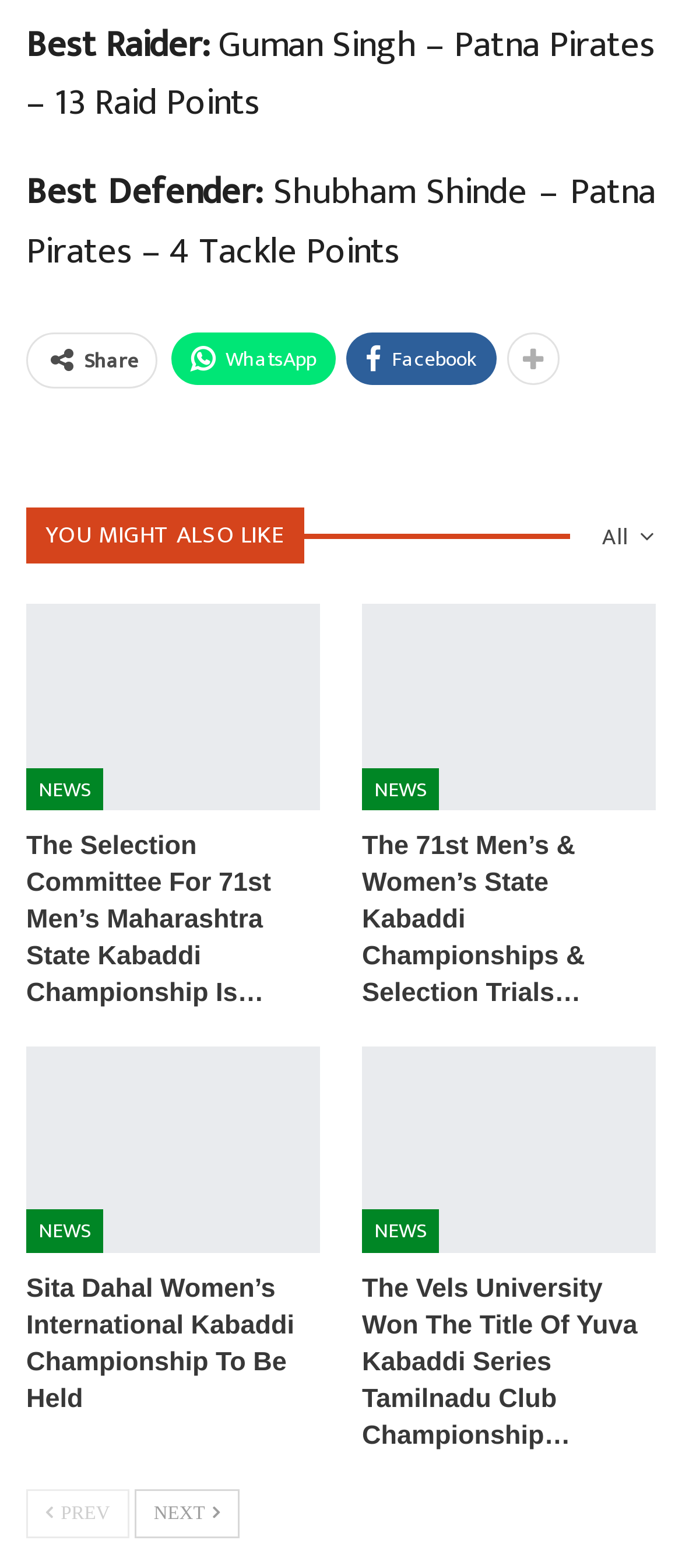How many tackle points does Shubham Shinde have?
Please answer the question with a single word or phrase, referencing the image.

4